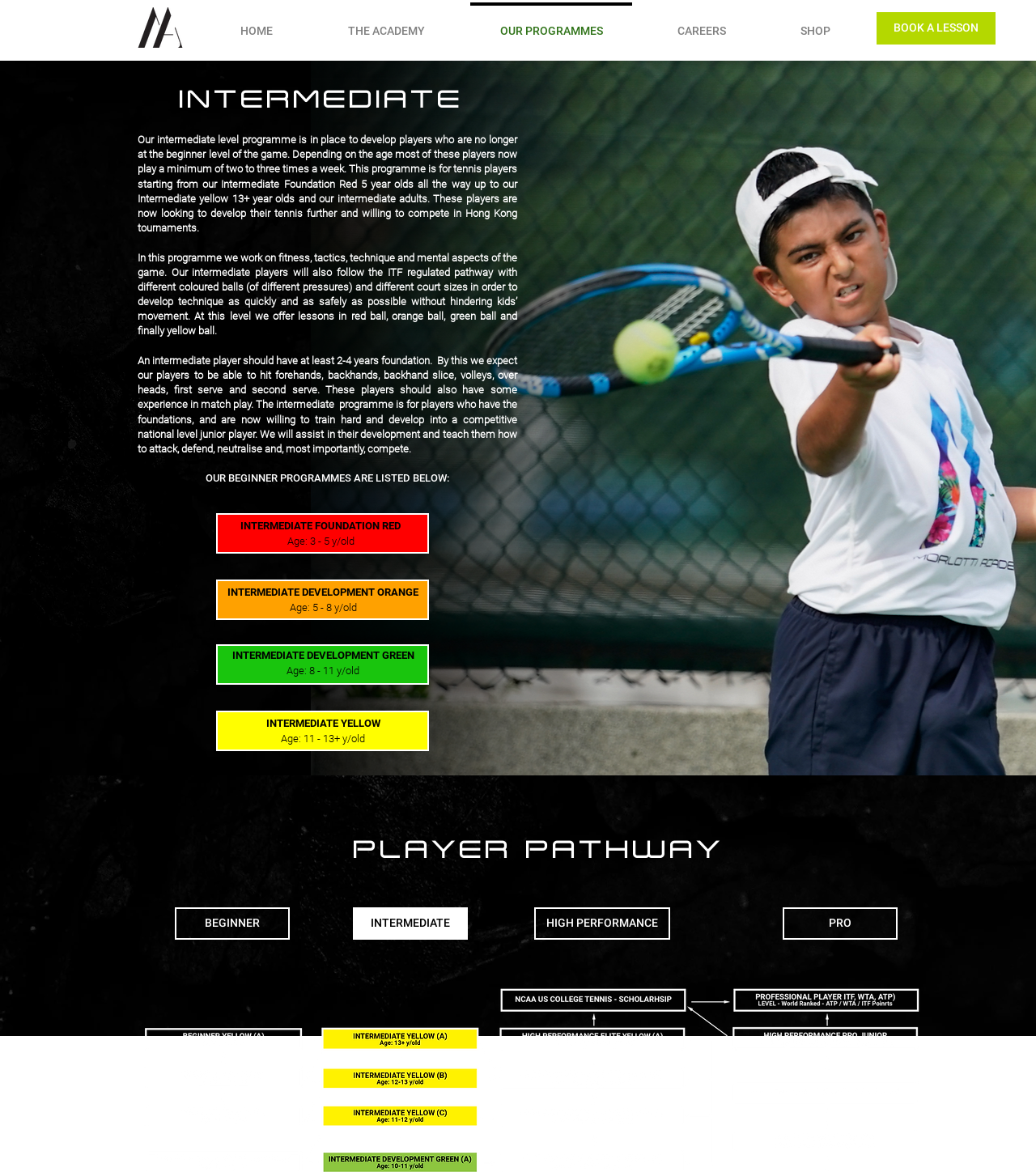Determine the main heading of the webpage and generate its text.

INTERMEDIATE FOUNDATION RED
Age: 3 - 5 y/old